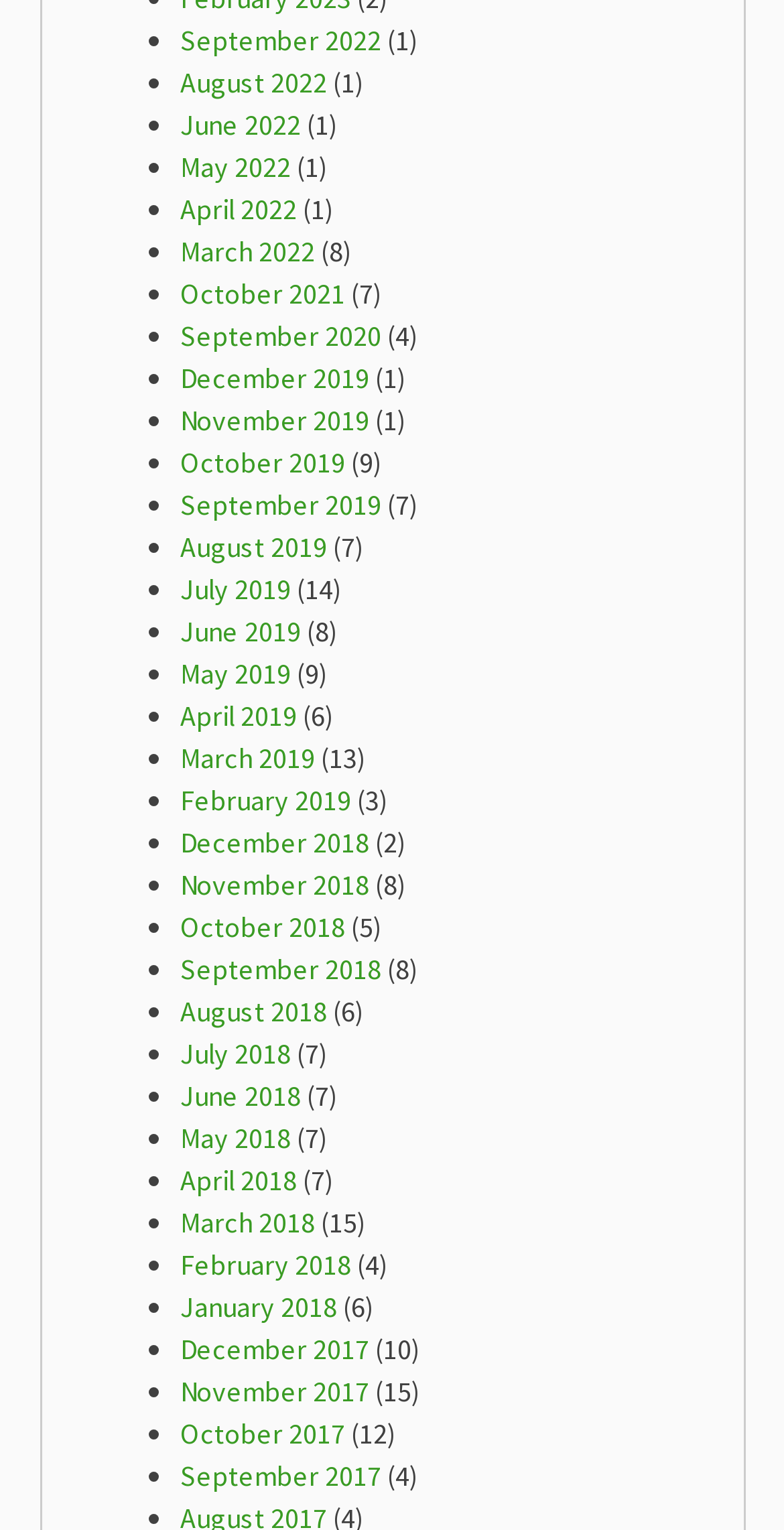Find the bounding box coordinates of the element I should click to carry out the following instruction: "View September 2022".

[0.229, 0.015, 0.486, 0.038]